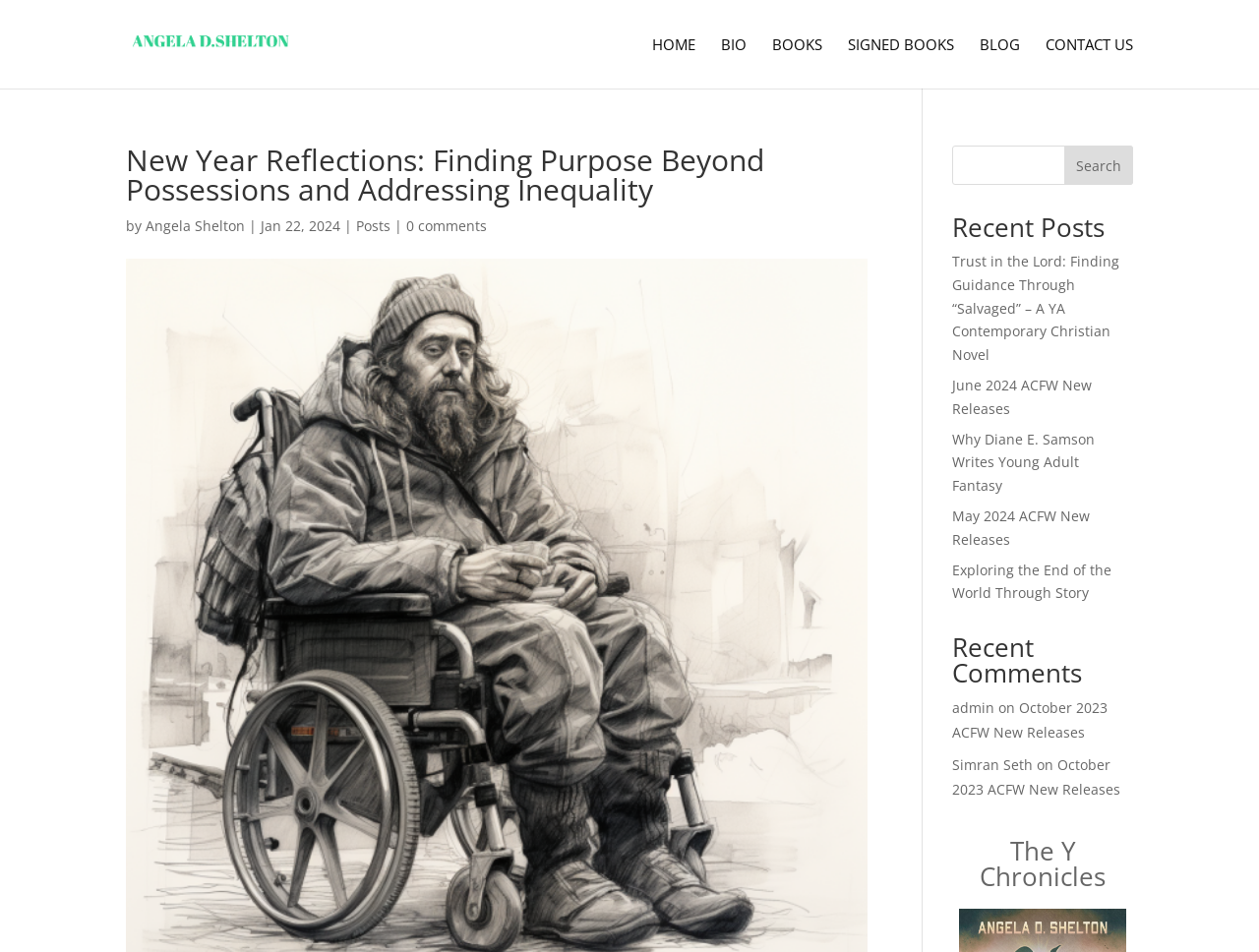Identify the bounding box coordinates of the region I need to click to complete this instruction: "Visit the BLOG page".

None